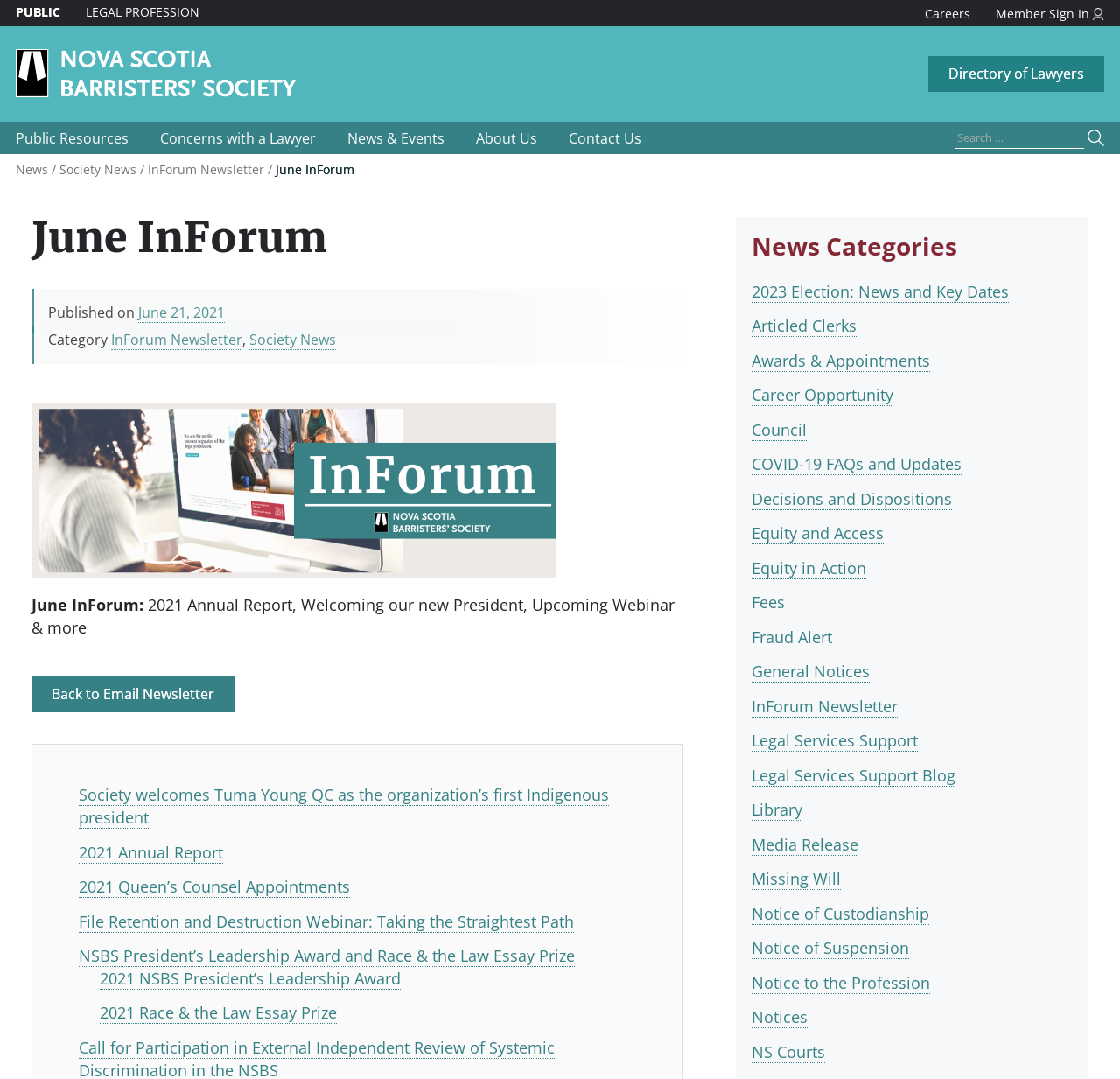Describe in detail what you see on the webpage.

The webpage is the June InForum newsletter of the Nova Scotia Barristers' Society. At the top, there are several links to different sections of the website, including "PUBLIC", "LEGAL PROFESSION", "Careers", and "Member Sign In". Below these links, there is a paragraph with the title "Nova Scotia Barristers' Society – Home" and an image of the society's logo.

On the left side of the page, there are several links to various resources, including "Directory of Lawyers", "Public Resources", "Concerns with a Lawyer", "News & Events", "About Us", and "Contact Us". There is also a search bar with a button to submit a search query.

The main content of the page is divided into two sections. The first section is headed "June InForum" and has a subheading "2021 Annual Report, Welcoming our new President, Upcoming Webinar & more". Below this, there are several links to articles, including "Society welcomes Tuma Young QC as the organization’s first Indigenous president", "2021 Annual Report", and "File Retention and Destruction Webinar: Taking the Straightest Path".

The second section is headed "News Categories" and lists several categories, including "2023 Election: News and Key Dates", "Articled Clerks", "Awards & Appointments", and "COVID-19 FAQs and Updates". Each category has a link to a related webpage.

At the bottom of the page, there is a footer section with links to various categories, including "InForum Newsletter" and "Society News".